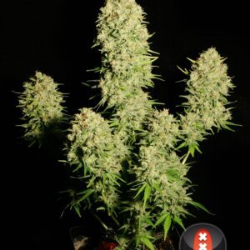Describe every important feature and element in the image comprehensively.

The image features a healthy cannabis plant known as 'Chronic Feminized Seeds.' This striking specimen showcases dense, frosty buds that are a hallmark of high-quality cannabis cultivation. The plant is characterized by its robust, bushy structure, adorned with multiple colas that are densely packed with resinous flowers. The vibrant green leaves complement the snowy white trichomes, highlighting its premium quality. This variety is celebrated for its ease of growth and is recommended for both indoor and outdoor cultivation, promising a rewarding experience for growers. The background is a deep black, enhancing the plant's vivid appearance, making the frosty nugs even more visually appealing. This image is associated with a product link, inviting enthusiasts to explore purchasing options for these feminized seeds.